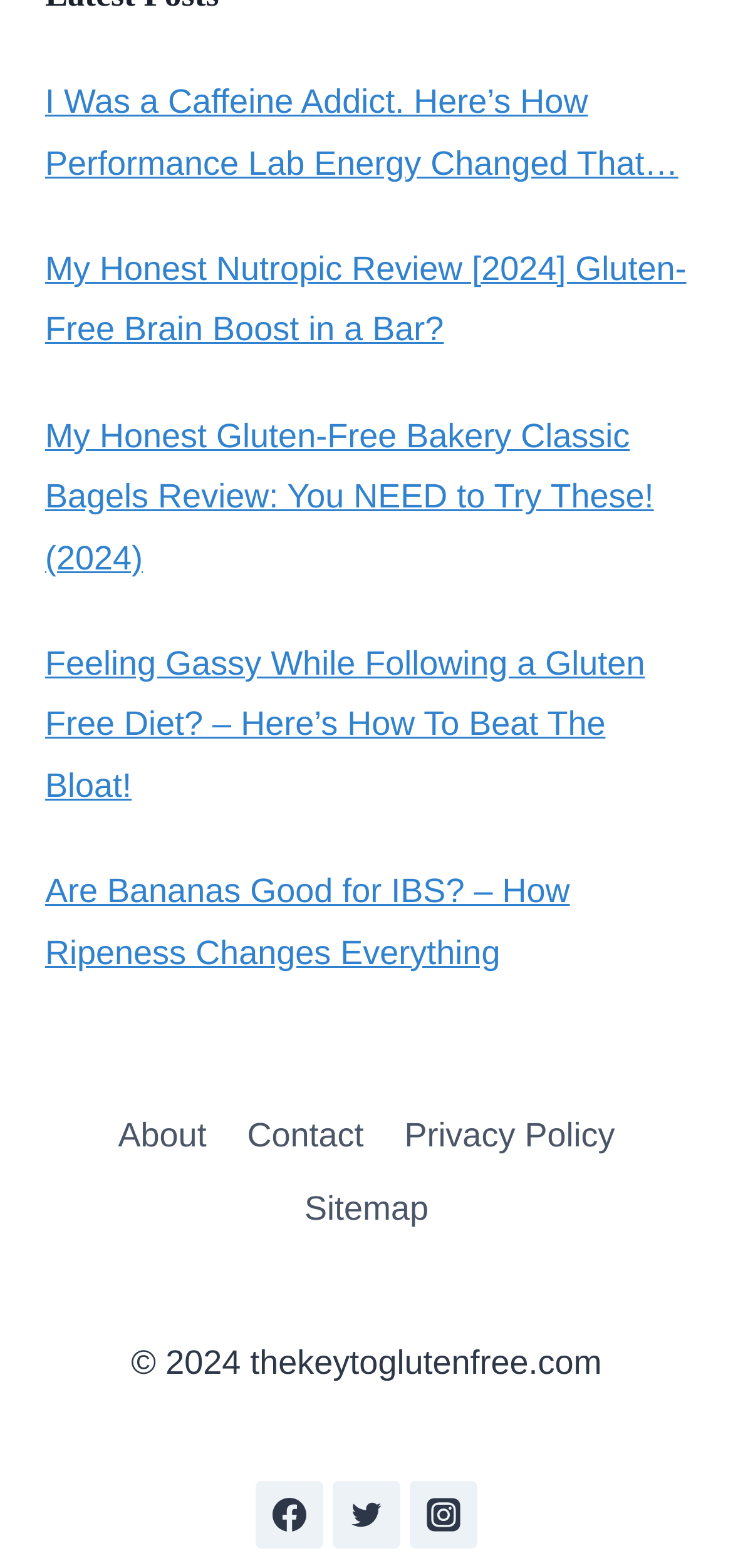What is the year of the copyright?
Kindly offer a detailed explanation using the data available in the image.

The StaticText element at the bottom of the webpage has the text '© 2024 thekeytoglutenfree.com', which indicates that the year of the copyright is 2024.